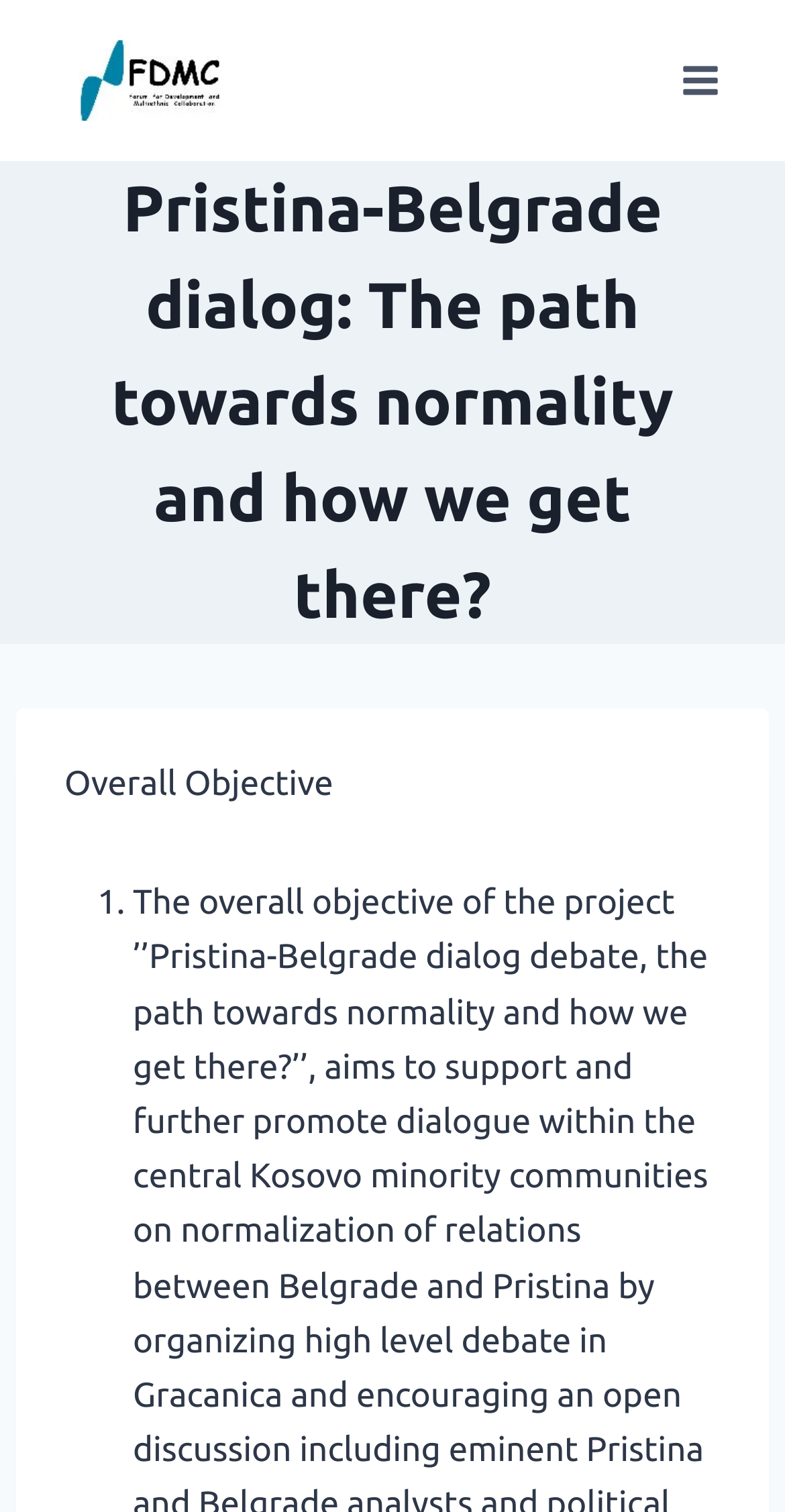What is the first item in the list?
Please craft a detailed and exhaustive response to the question.

The list is located below the 'Overall Objective' heading, and the first item in the list is marked with a '1.' list marker, indicating that it is the first point or item in the list.